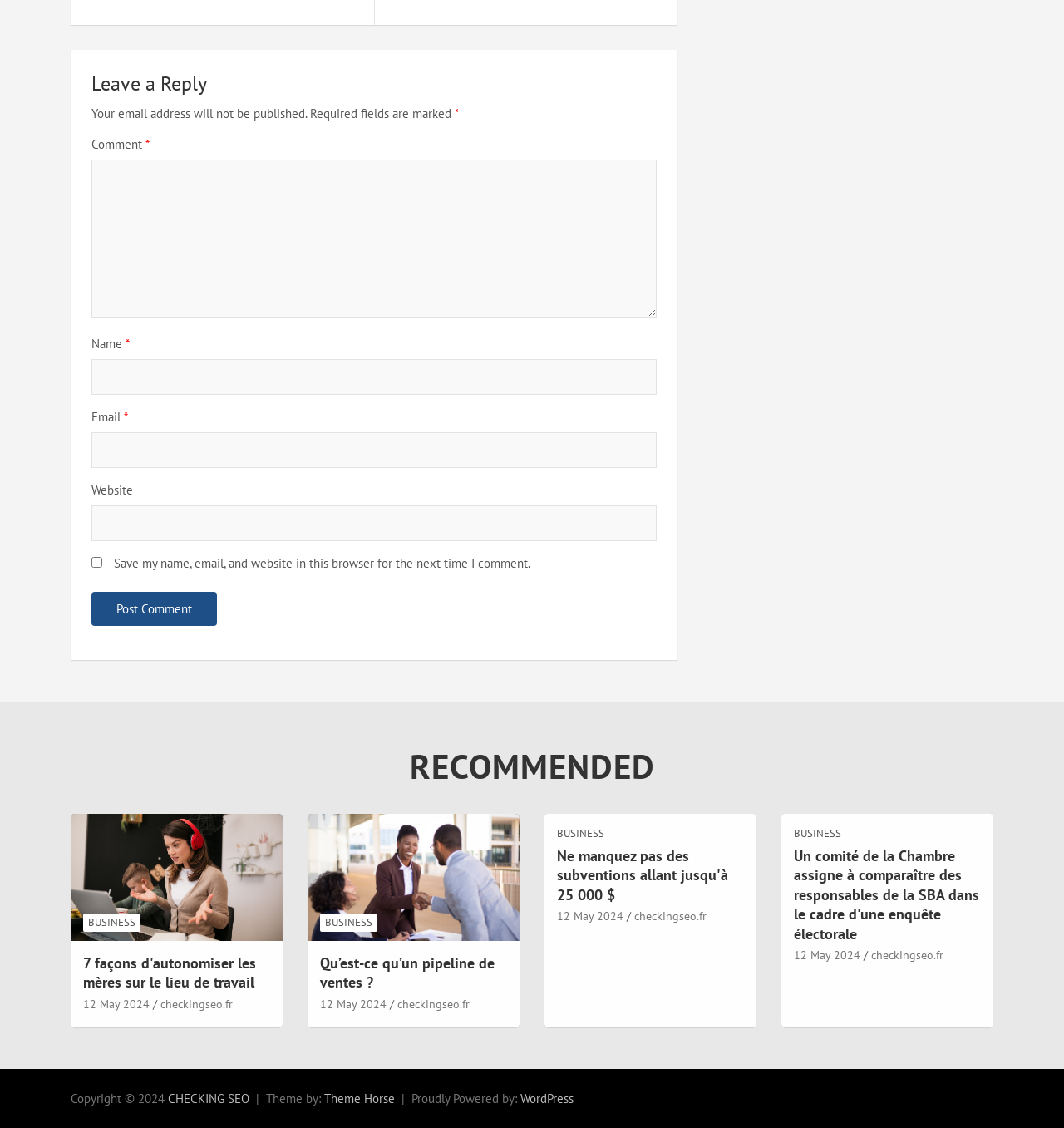Identify and provide the bounding box coordinates of the UI element described: "12 May 2024". The coordinates should be formatted as [left, top, right, bottom], with each number being a float between 0 and 1.

[0.078, 0.883, 0.141, 0.898]